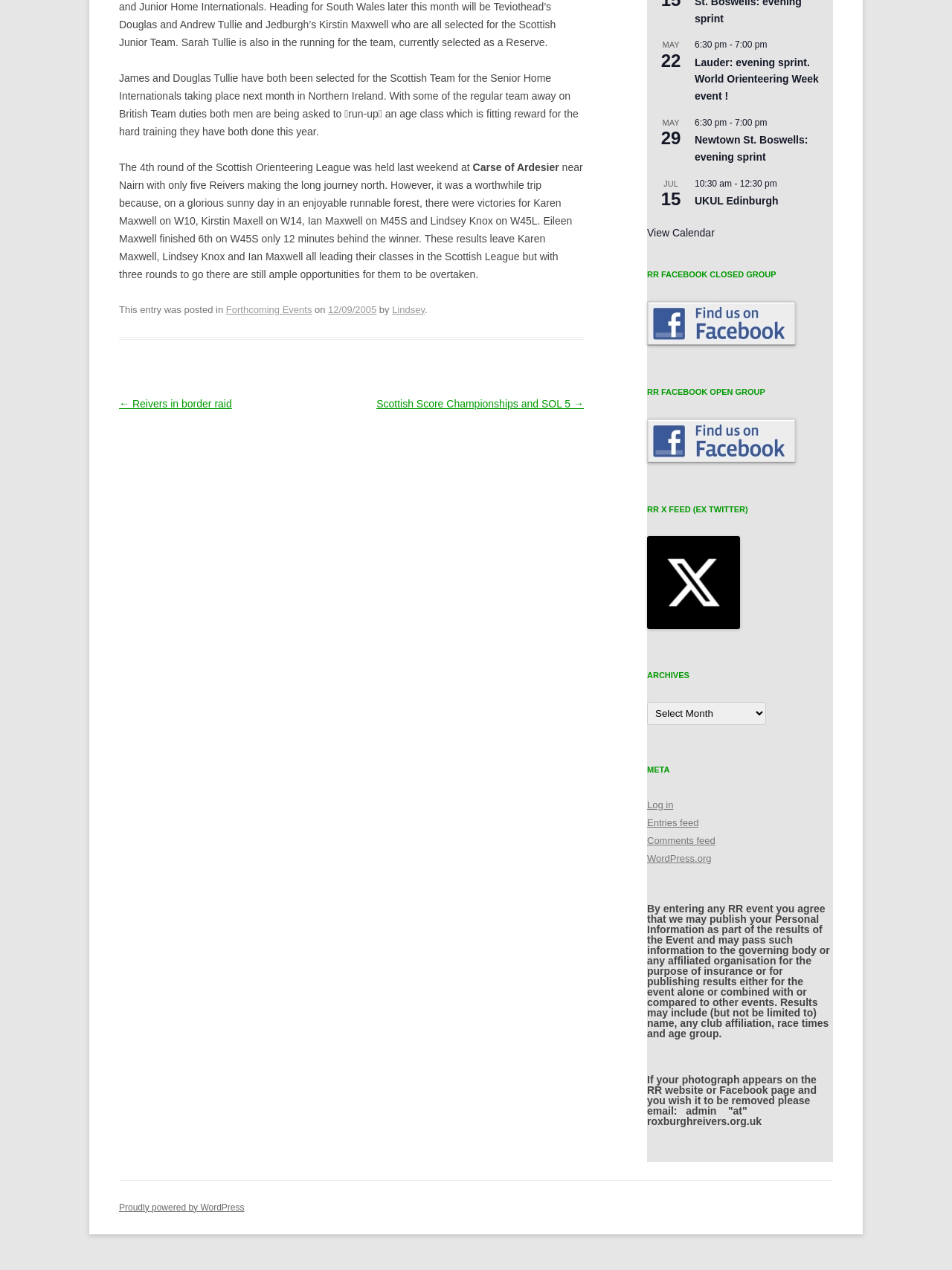Using the provided element description, identify the bounding box coordinates as (top-left x, top-left y, bottom-right x, bottom-right y). Ensure all values are between 0 and 1. Description: Newtown St. Boswells: evening sprint

[0.73, 0.106, 0.849, 0.129]